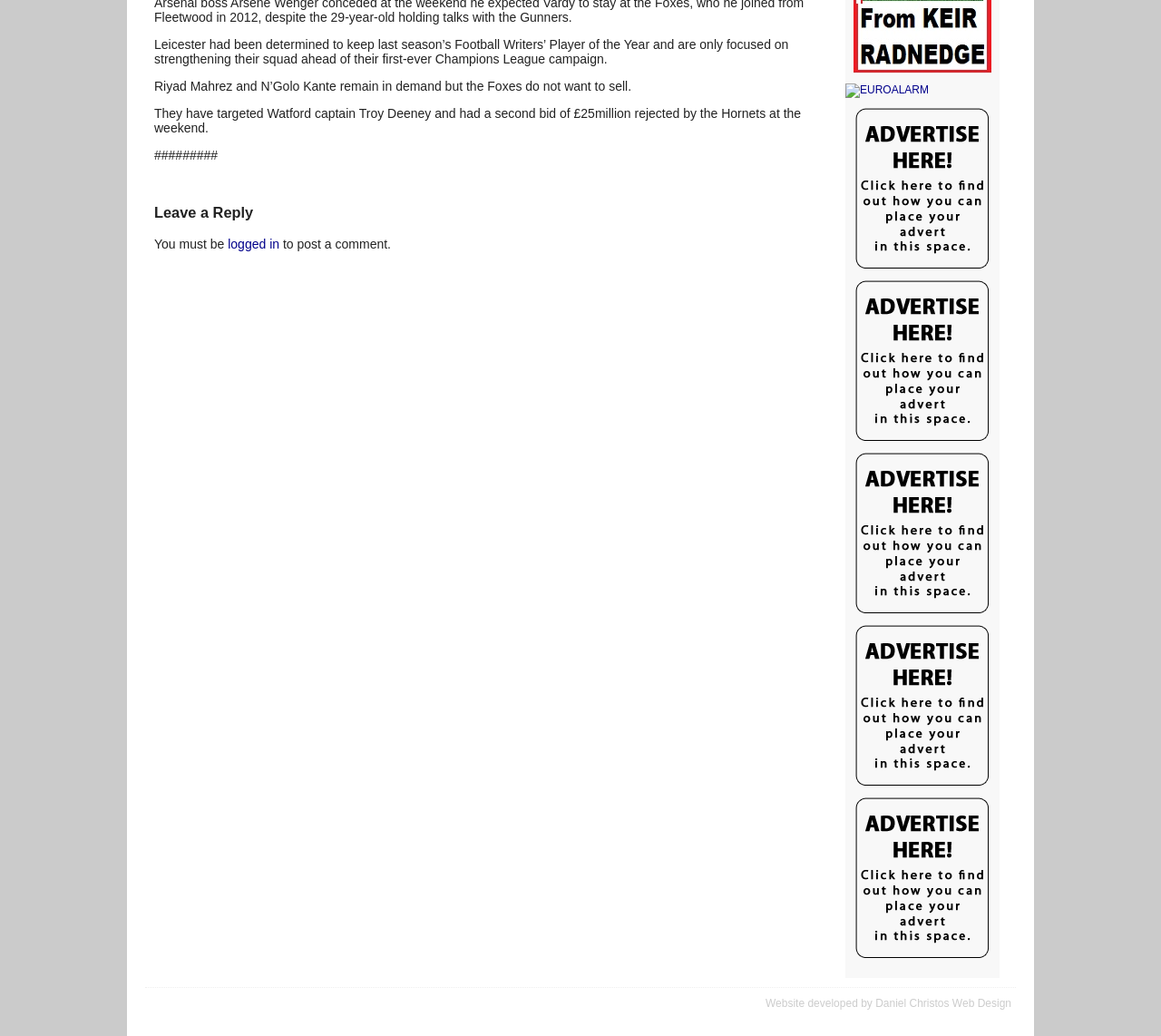Extract the bounding box coordinates for the UI element described by the text: "Daniel Christos Web Design". The coordinates should be in the form of [left, top, right, bottom] with values between 0 and 1.

[0.754, 0.962, 0.871, 0.975]